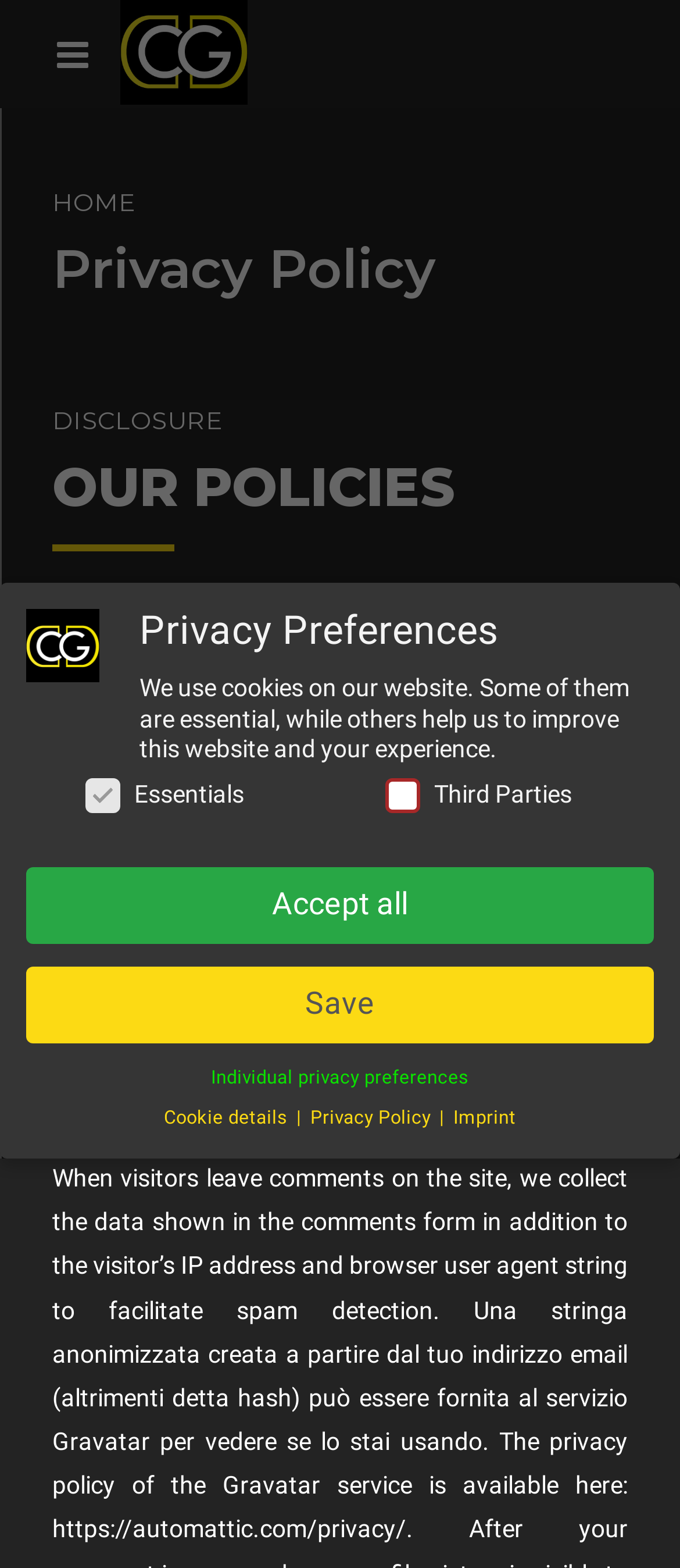Respond to the question below with a single word or phrase:
What is the name of the website?

CG ferramenta